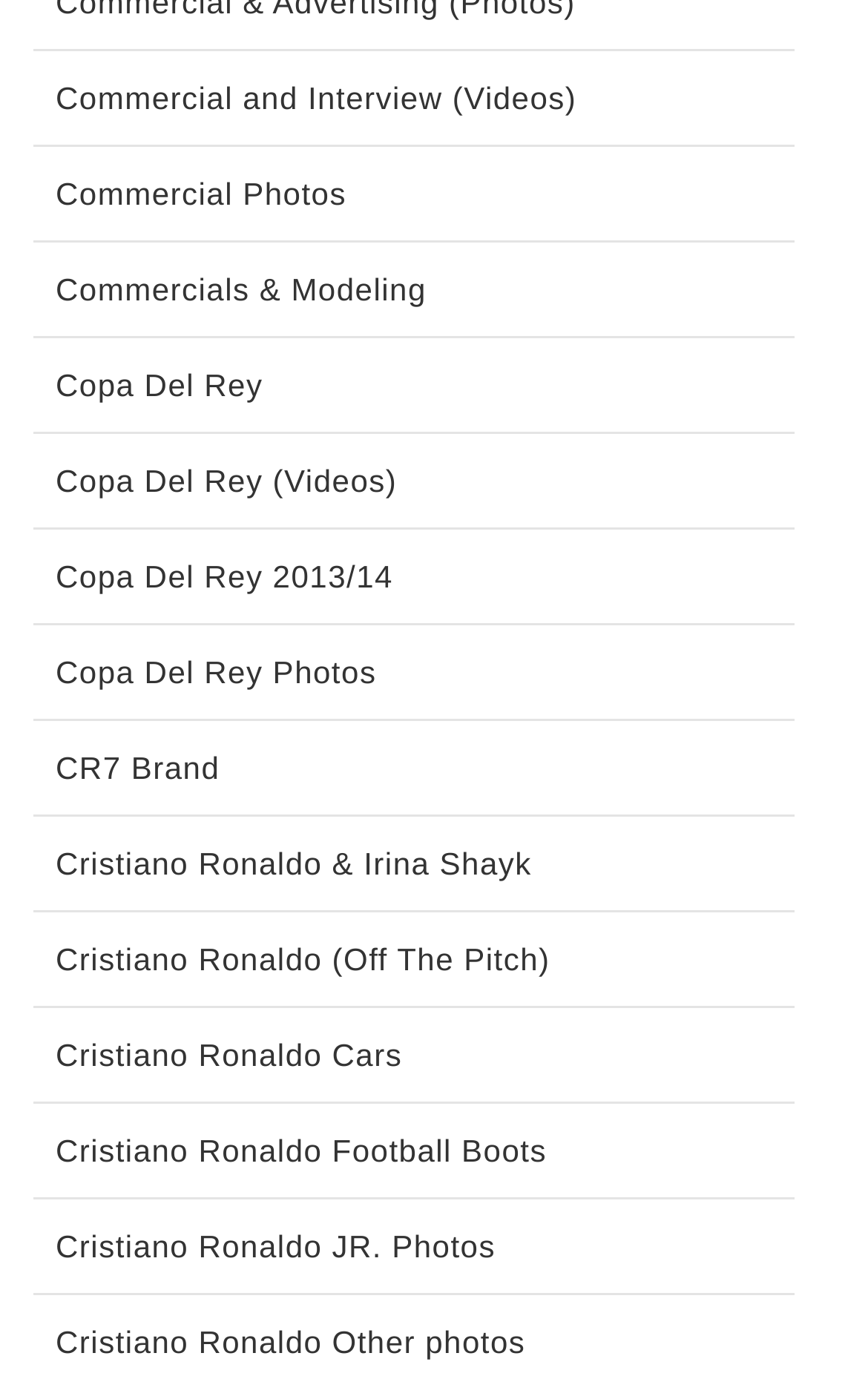Please identify the bounding box coordinates of the element's region that should be clicked to execute the following instruction: "Check out CR7 Brand". The bounding box coordinates must be four float numbers between 0 and 1, i.e., [left, top, right, bottom].

[0.064, 0.541, 0.253, 0.576]